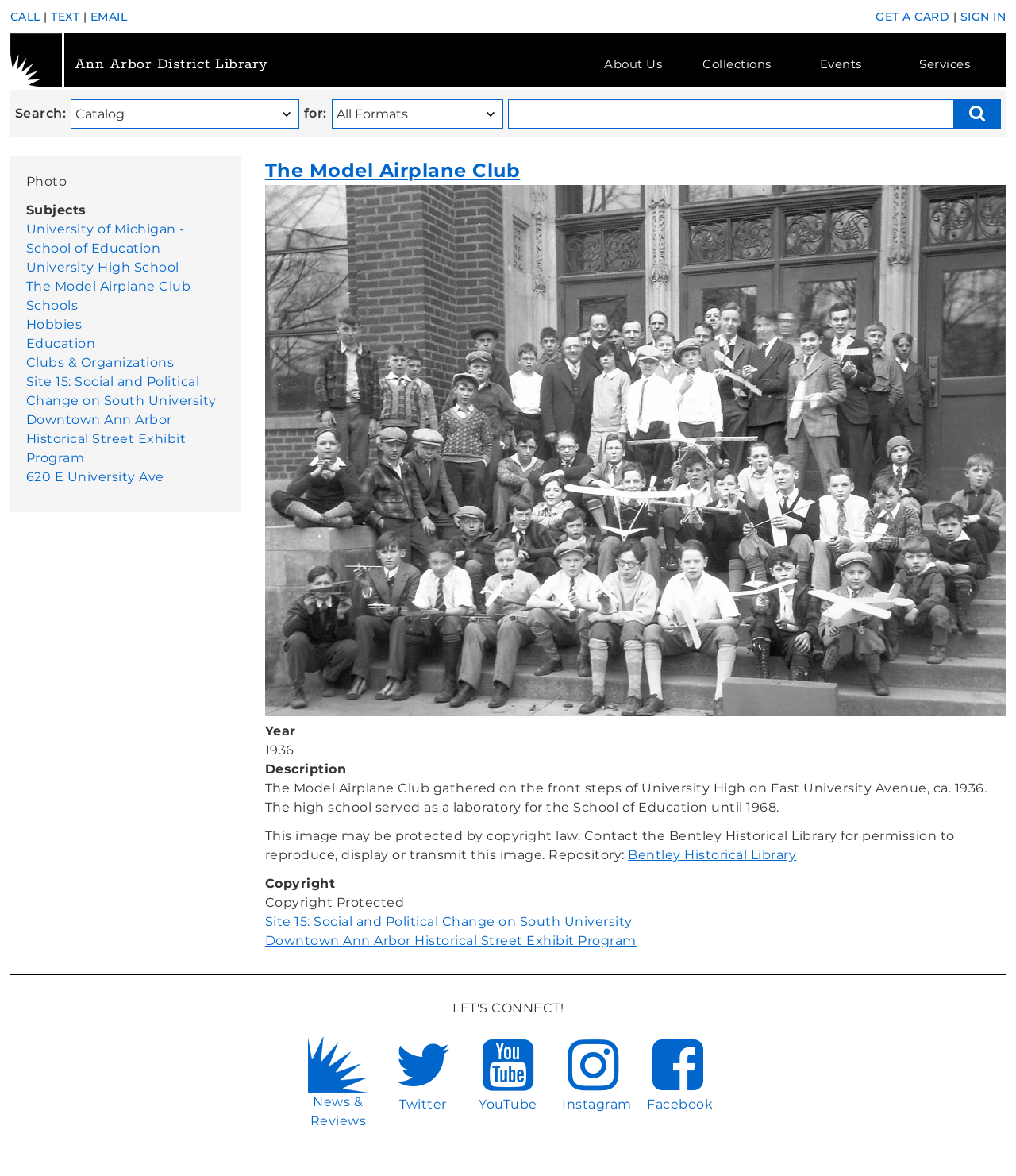Look at the image and write a detailed answer to the question: 
What is the name of the club?

The name of the club can be found in the main content section of the webpage, where it is mentioned as 'The Model Airplane Club' in a heading element.